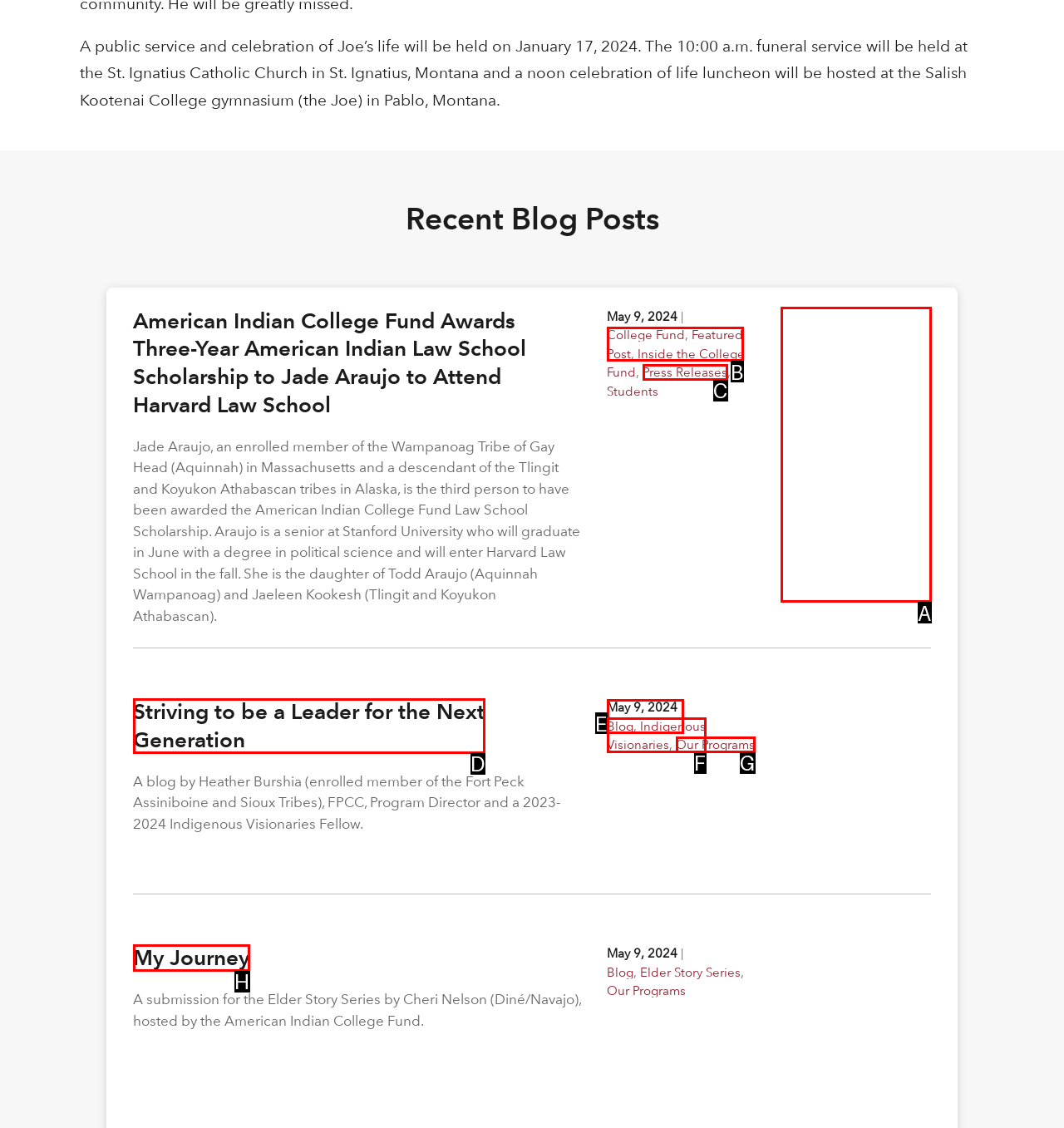For the task: visit Oregon Marketing Pros LLC website, tell me the letter of the option you should click. Answer with the letter alone.

None